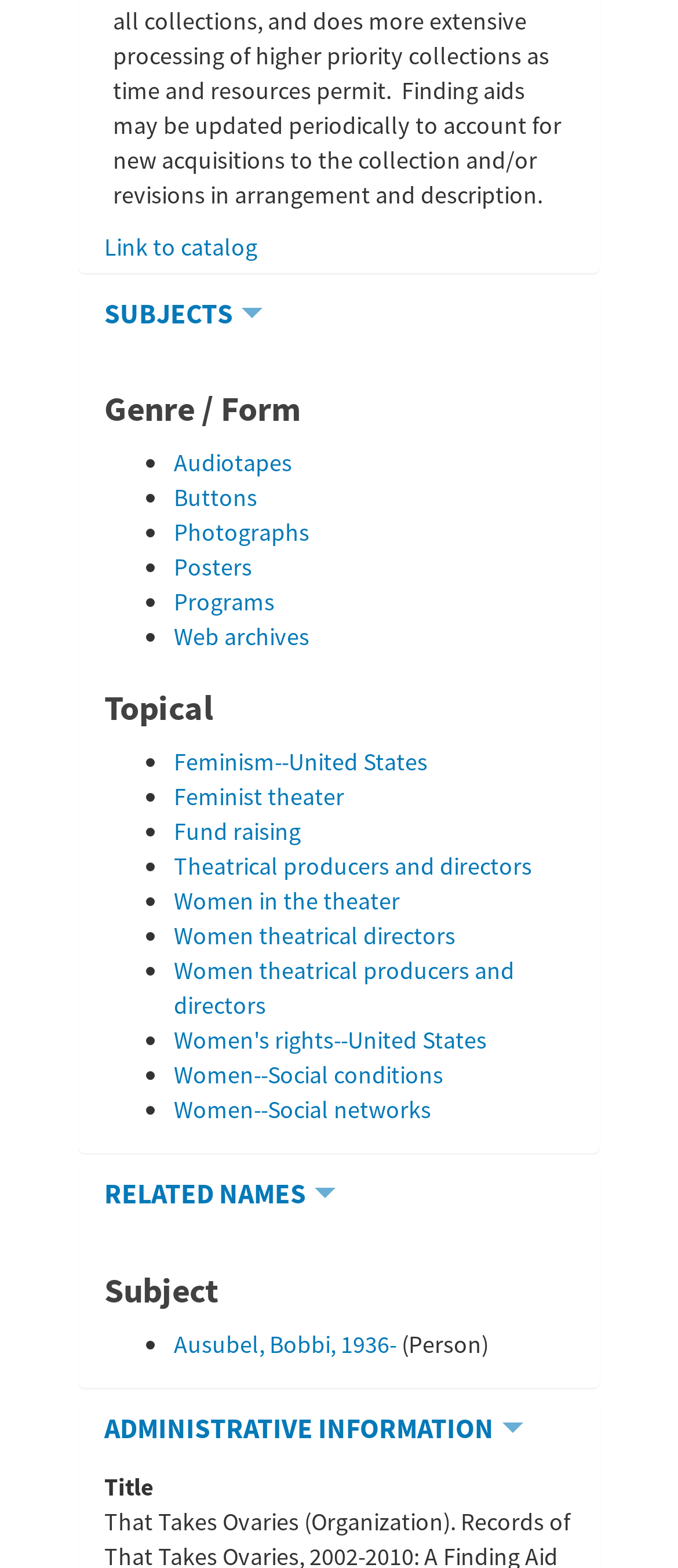Find the bounding box coordinates of the element to click in order to complete the given instruction: "Explore the 'Feminism--United States' topic."

[0.256, 0.476, 0.631, 0.496]